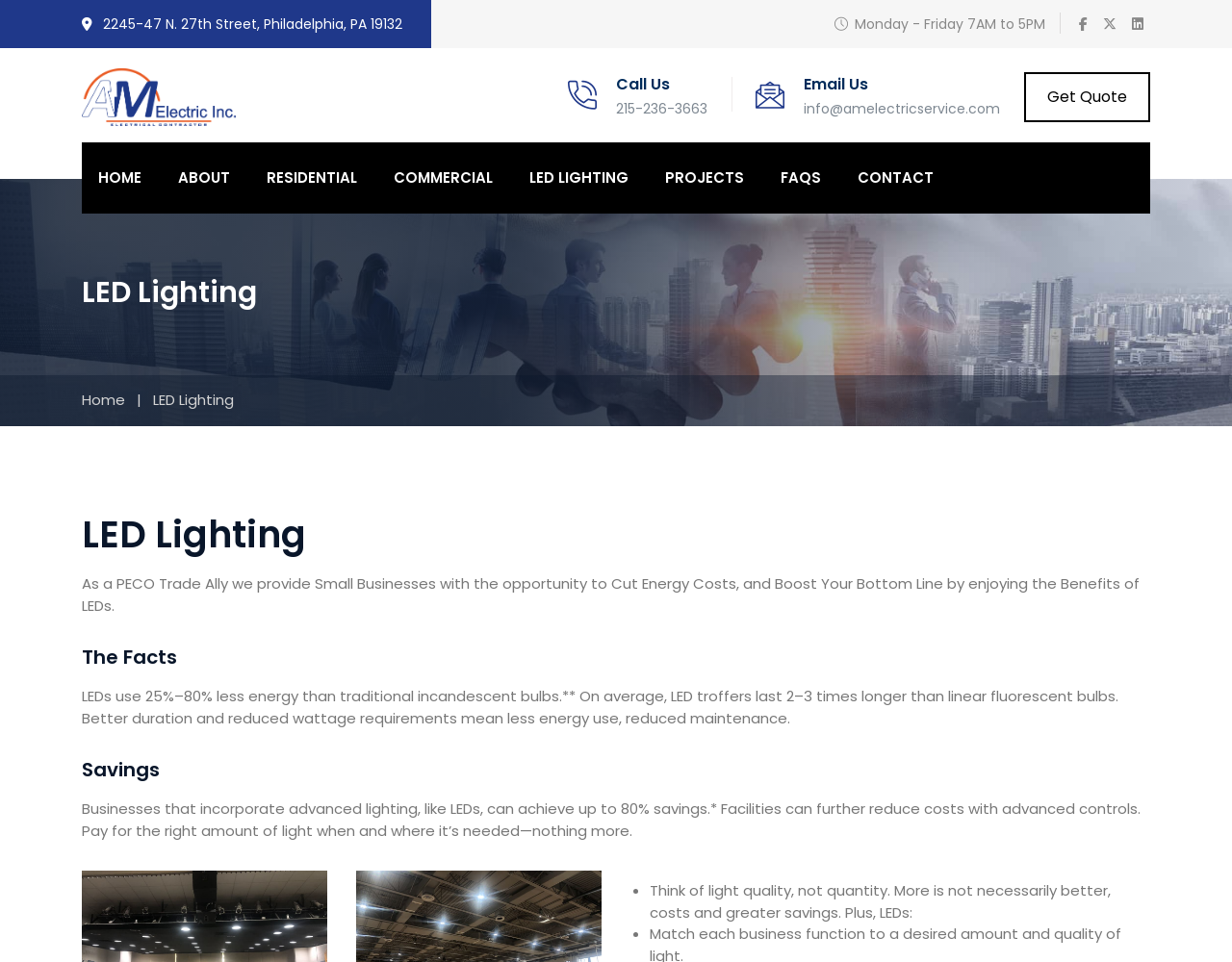Determine the bounding box coordinates of the element's region needed to click to follow the instruction: "Visit the Columbia Journal of European Law". Provide these coordinates as four float numbers between 0 and 1, formatted as [left, top, right, bottom].

None